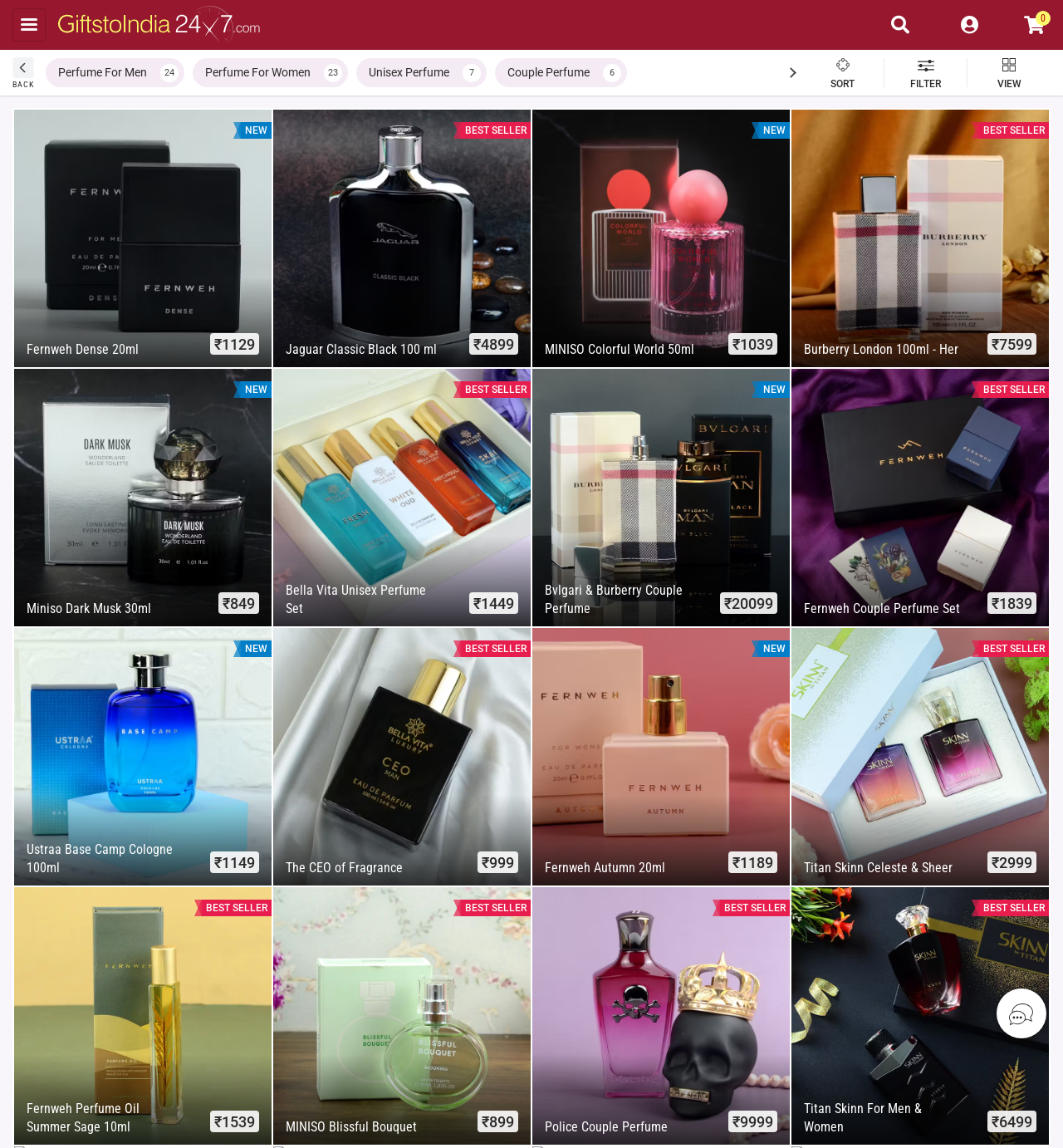Given the element description: "Miniso Dark Musk 30ml", predict the bounding box coordinates of the UI element it refers to, using four float numbers between 0 and 1, i.e., [left, top, right, bottom].

[0.025, 0.522, 0.182, 0.538]